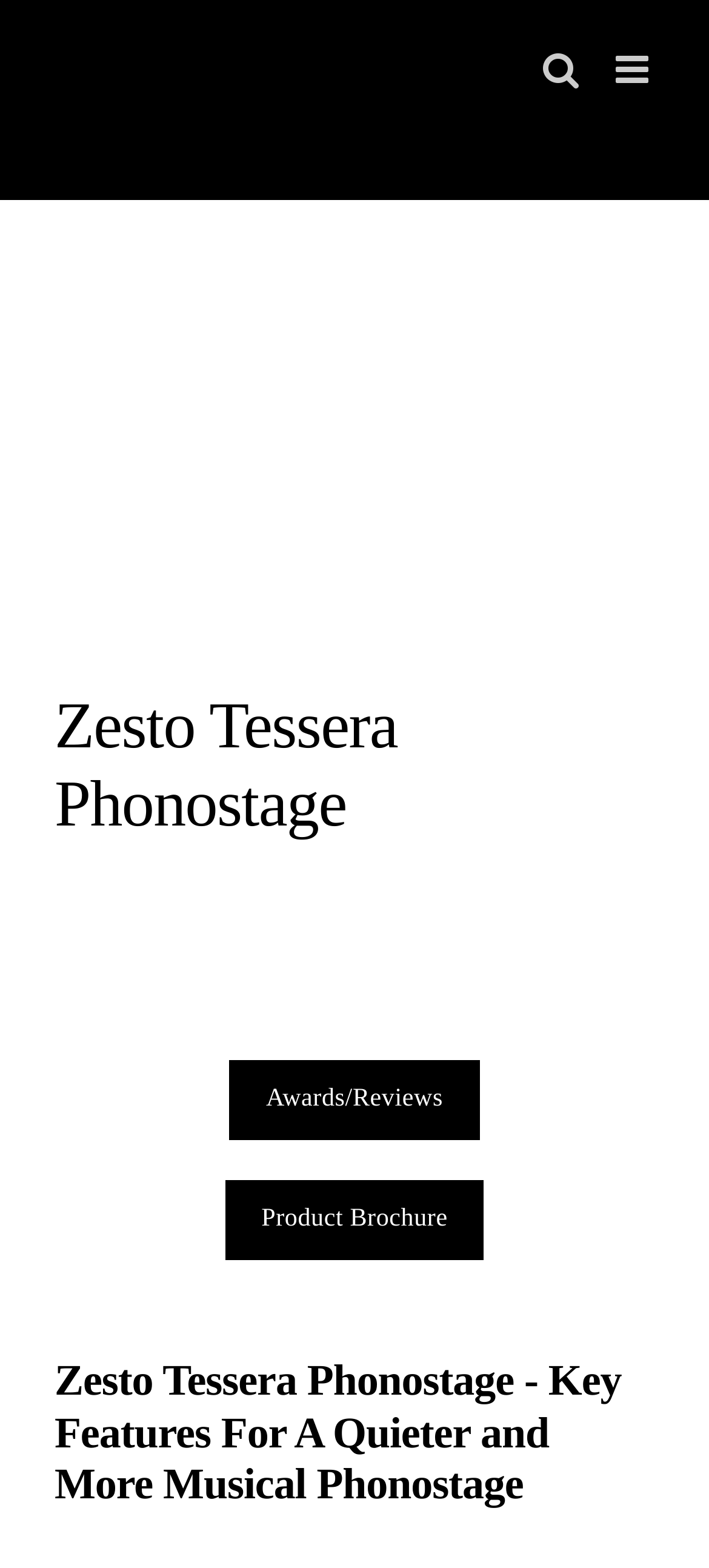What is the name of the product?
Could you please answer the question thoroughly and with as much detail as possible?

The name of the product can be determined by looking at the heading element 'Zesto Tessera Phonostage' which is a prominent element on the webpage, indicating that it is the main product being showcased.